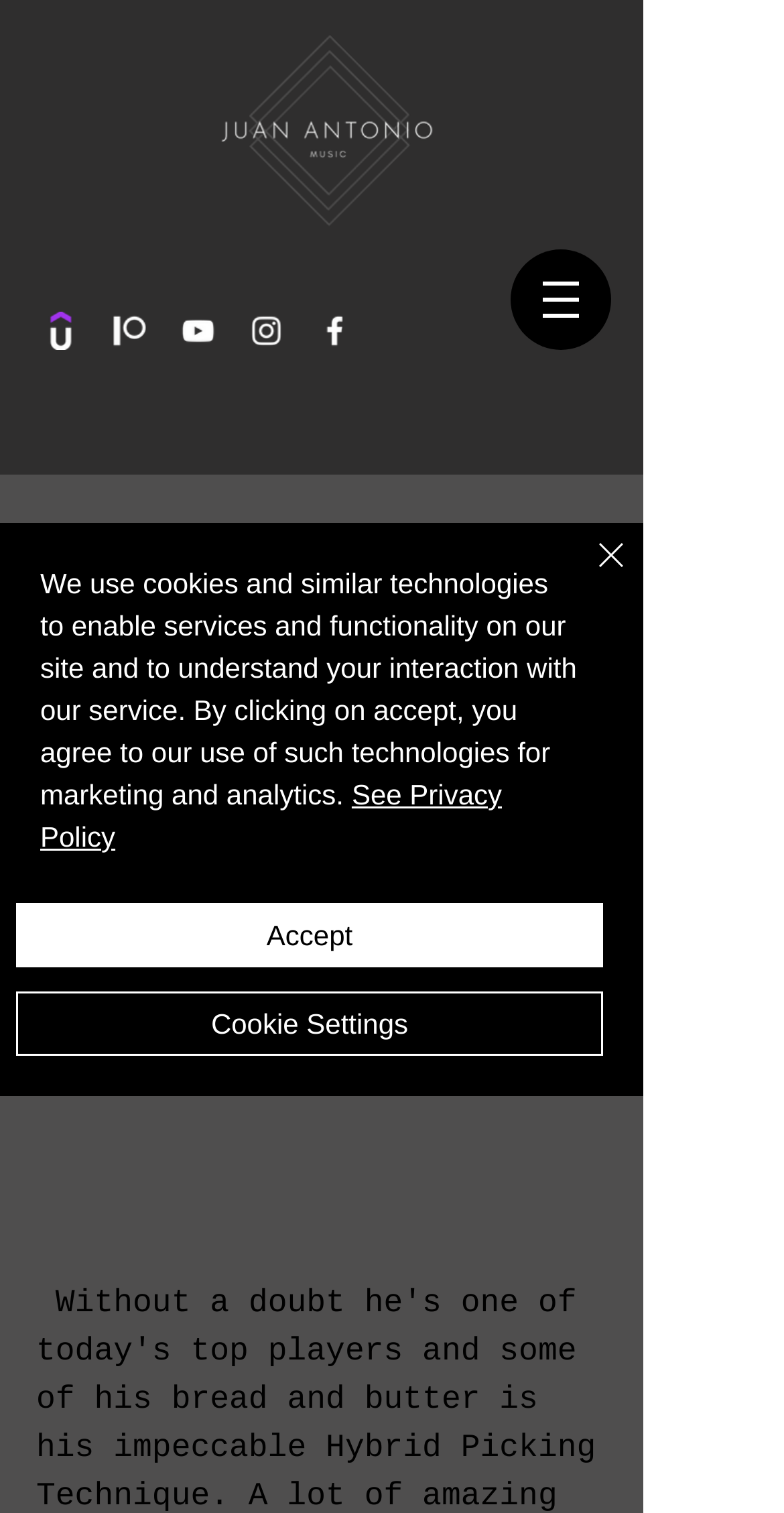Can you find and provide the title of the webpage?

Hybrid Picking w/ the Best! | Andre Nieri Inspired Lick